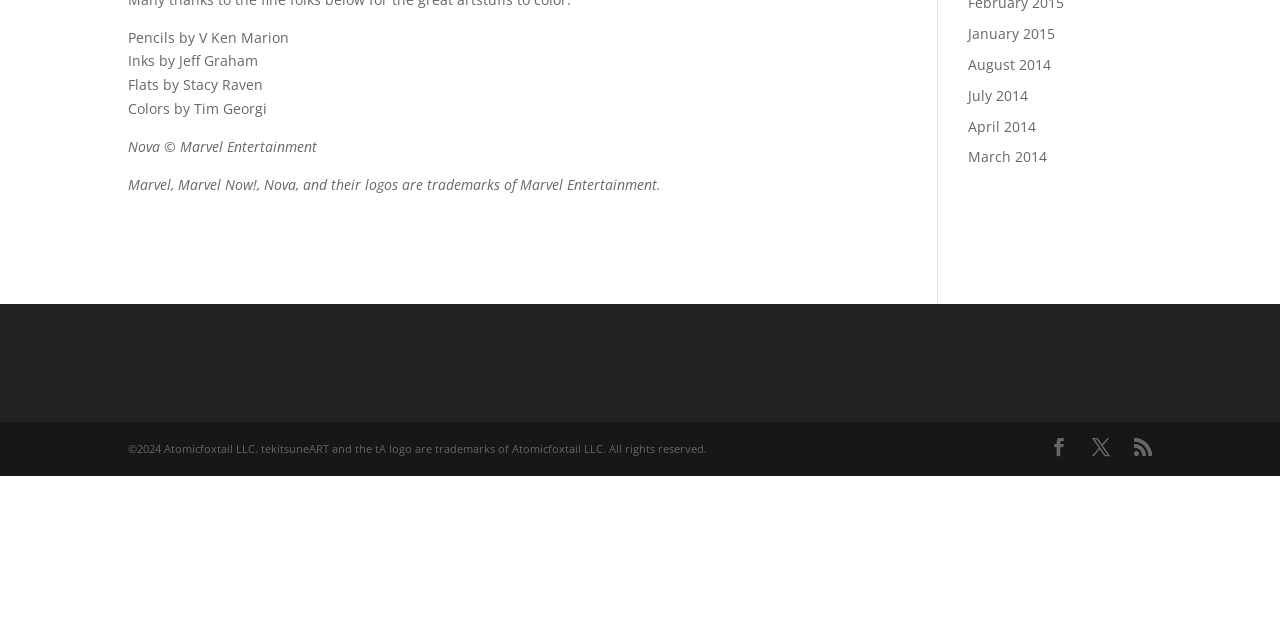Provide the bounding box coordinates for the UI element that is described as: "April 2014".

[0.756, 0.182, 0.81, 0.212]